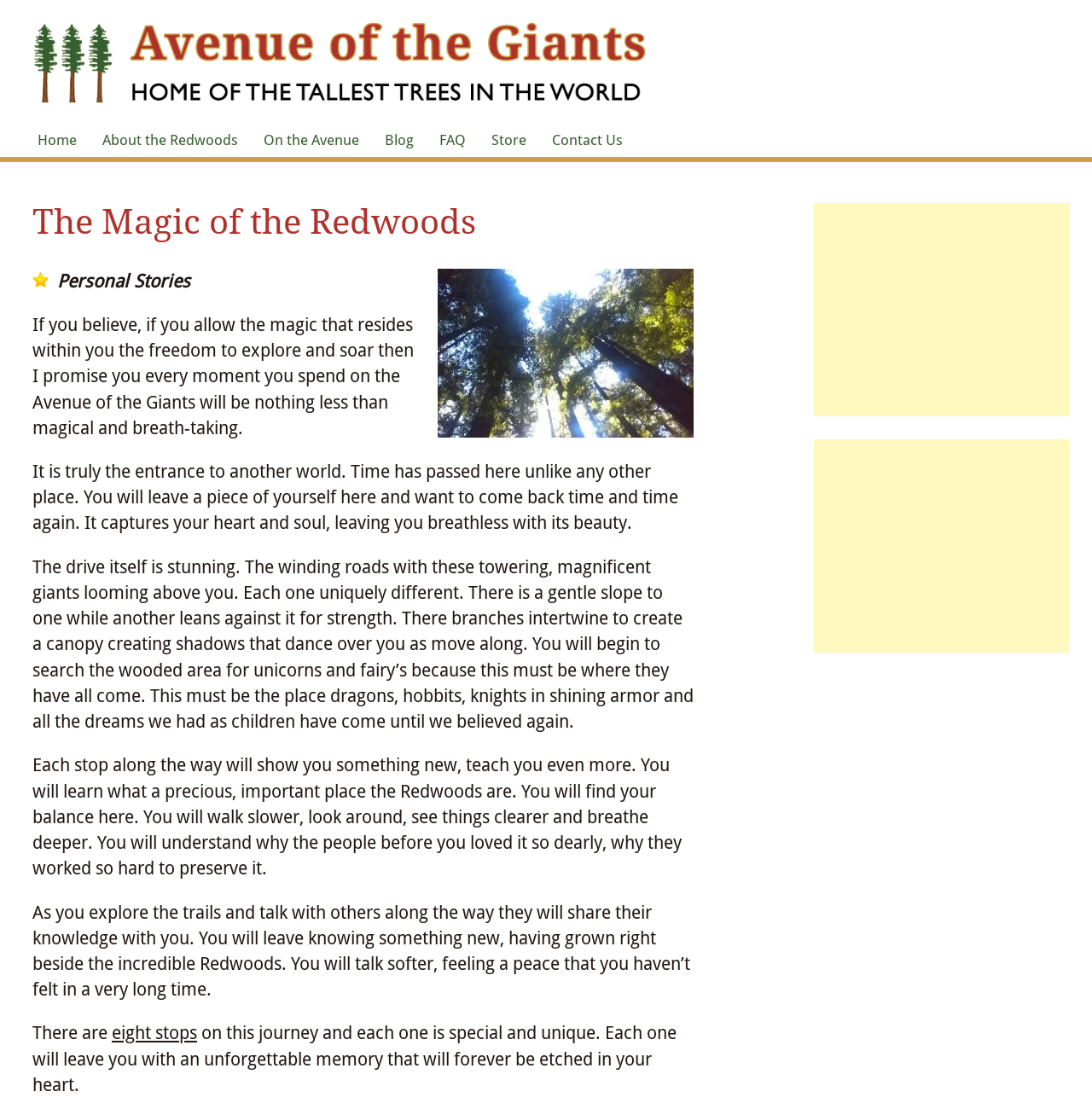Determine the bounding box coordinates of the clickable element necessary to fulfill the instruction: "Explore the Blog". Provide the coordinates as four float numbers within the 0 to 1 range, i.e., [left, top, right, bottom].

[0.338, 0.11, 0.385, 0.142]